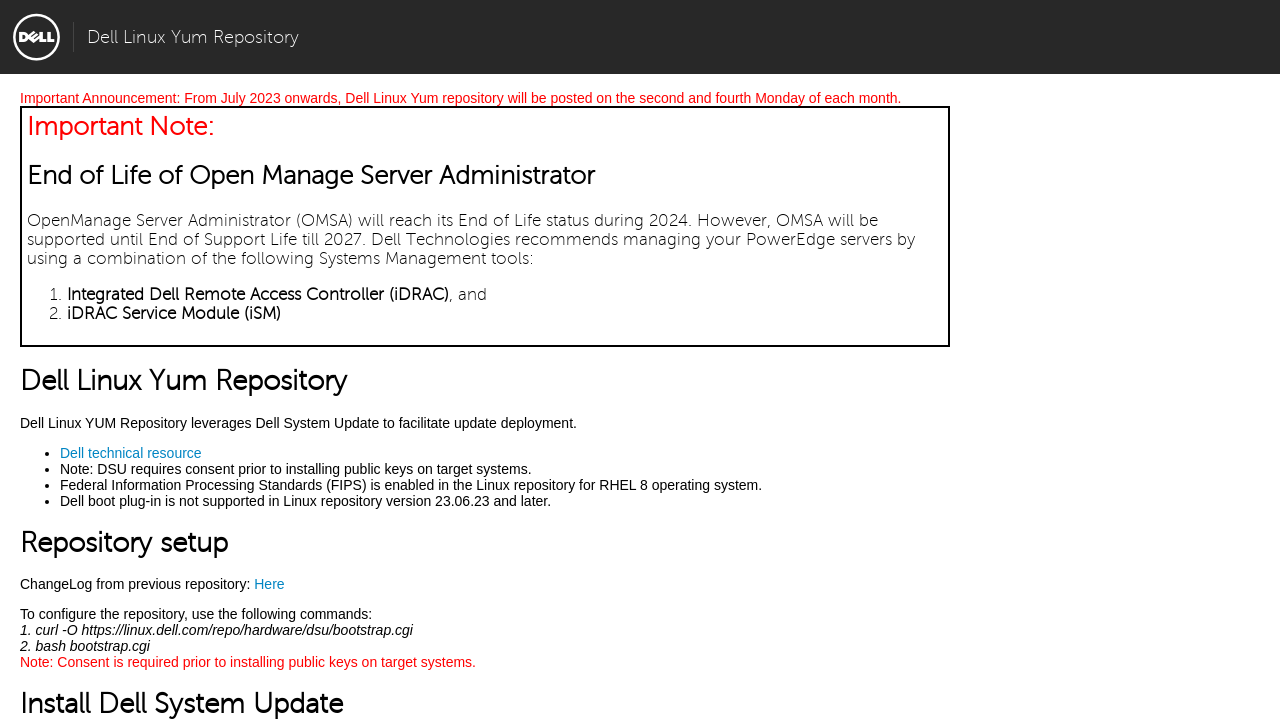What is the end of life status for OpenManage Server Administrator?
Give a one-word or short phrase answer based on the image.

2024